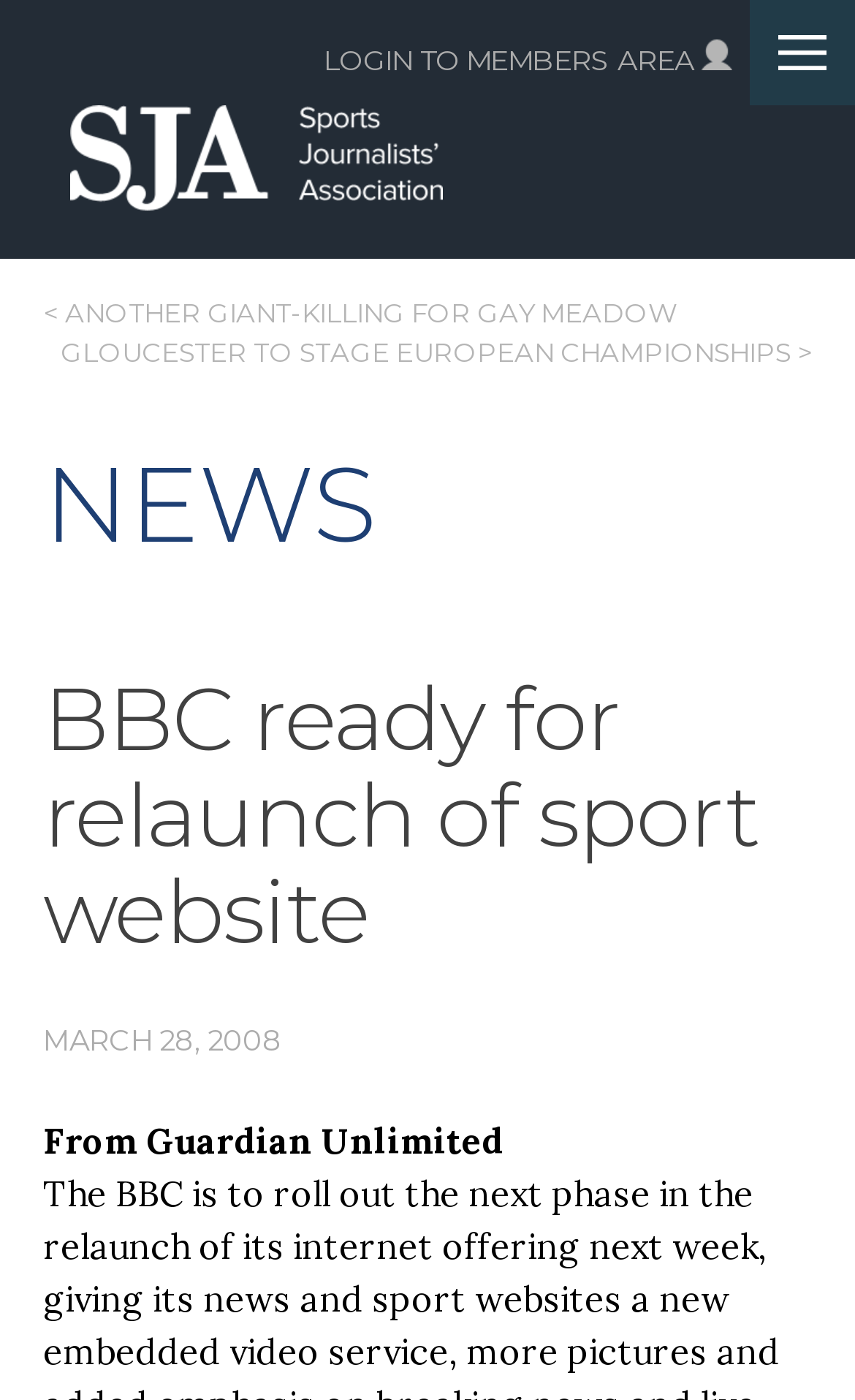Identify the coordinates of the bounding box for the element that must be clicked to accomplish the instruction: "View post navigation".

[0.05, 0.21, 0.95, 0.266]